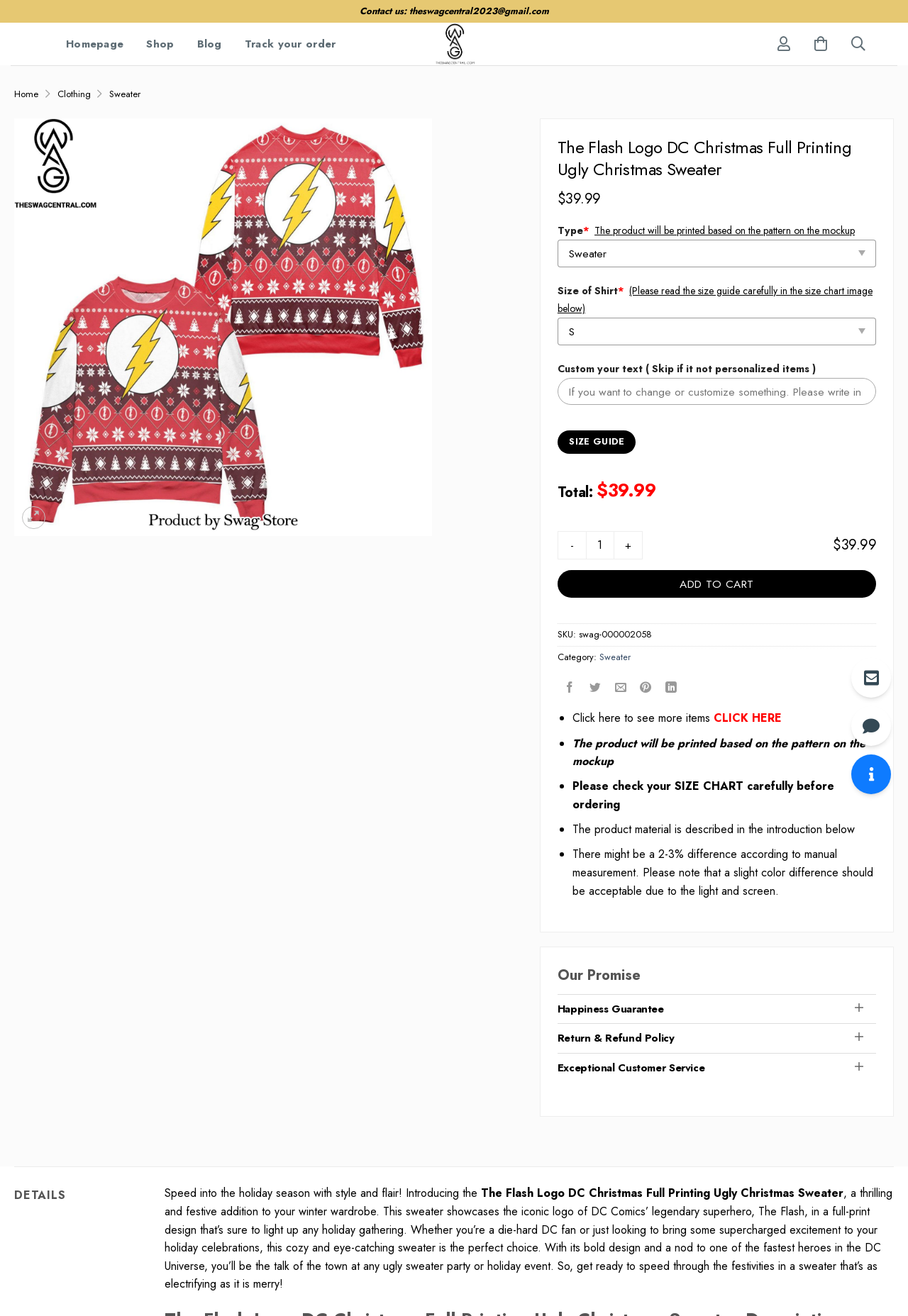What is the material of the product?
Provide an in-depth answer to the question, covering all aspects.

The material of the product is not explicitly specified on the webpage, but it is mentioned that 'The product material is described in the introduction below'.